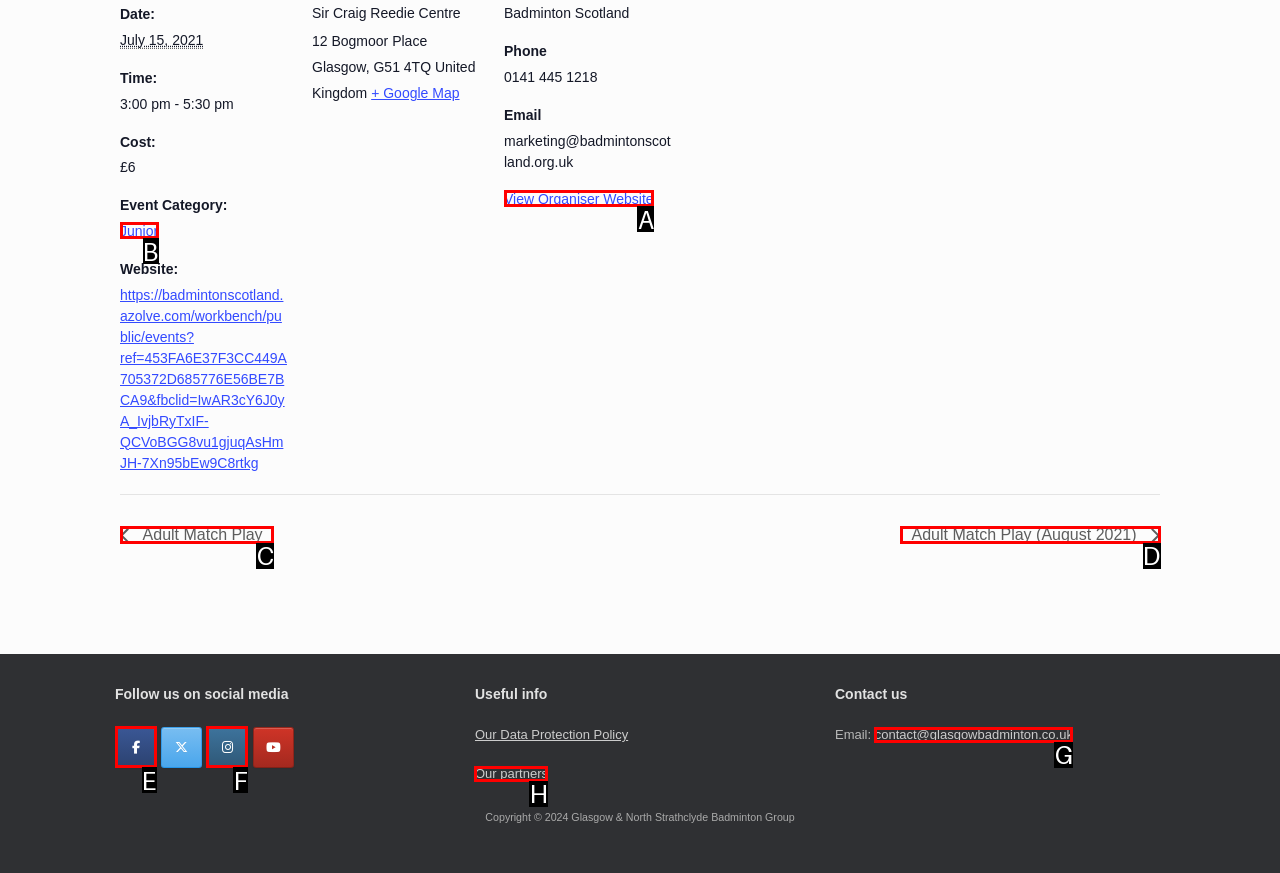Identify the appropriate lettered option to execute the following task: Contact us via email
Respond with the letter of the selected choice.

G